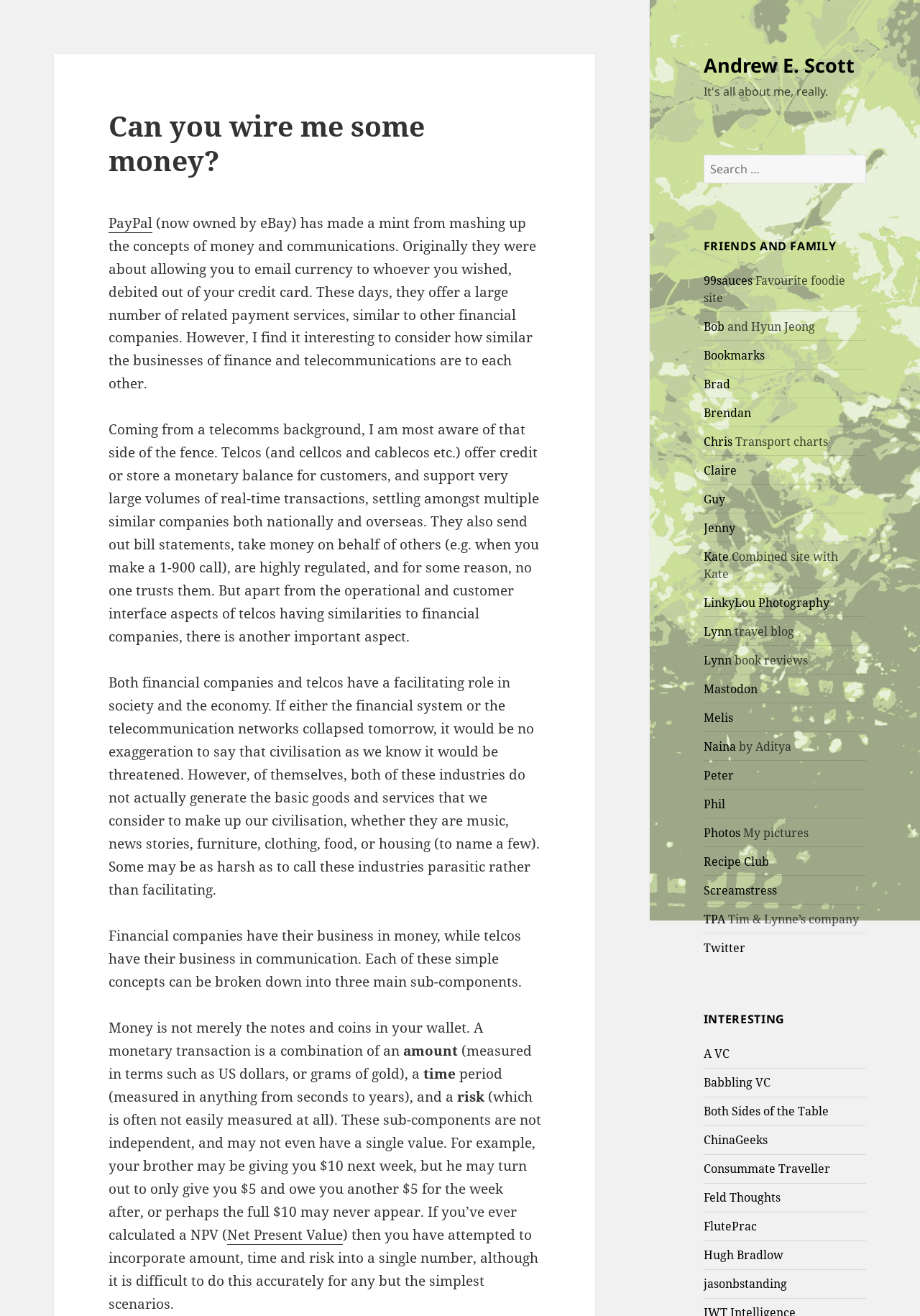Find the bounding box coordinates of the element I should click to carry out the following instruction: "Learn about Net Present Value".

[0.247, 0.931, 0.372, 0.946]